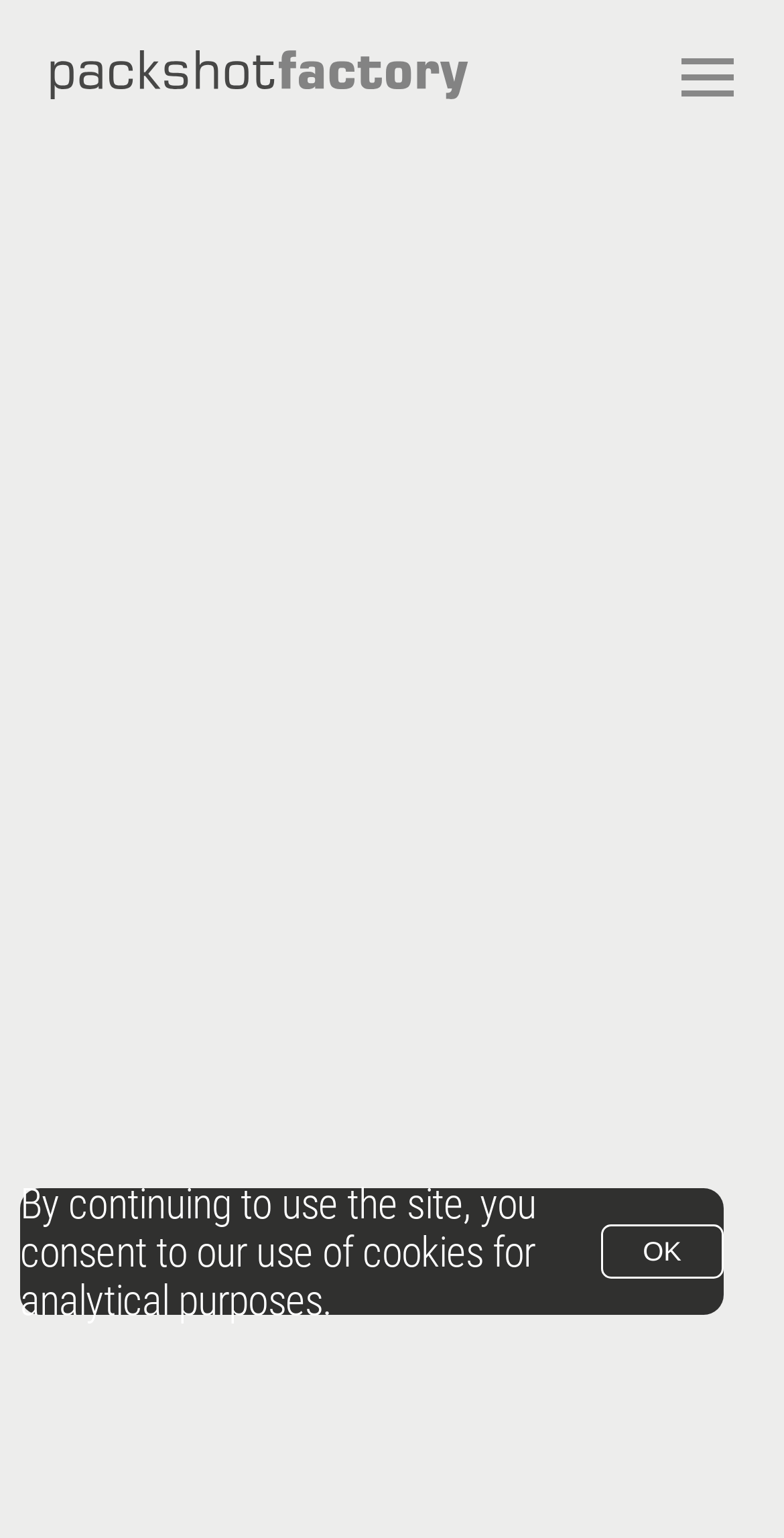How many main navigation links are there?
Provide a fully detailed and comprehensive answer to the question.

I counted the number of main navigation links by looking at the top navigation bar, where I saw links to 'CONTACT', 'ABOUT US', 'OUR SERVICES', 'OUR STUDIOS', 'CAREERS', and 'TERMS AND CONDITIONS', which makes a total of 6 links.